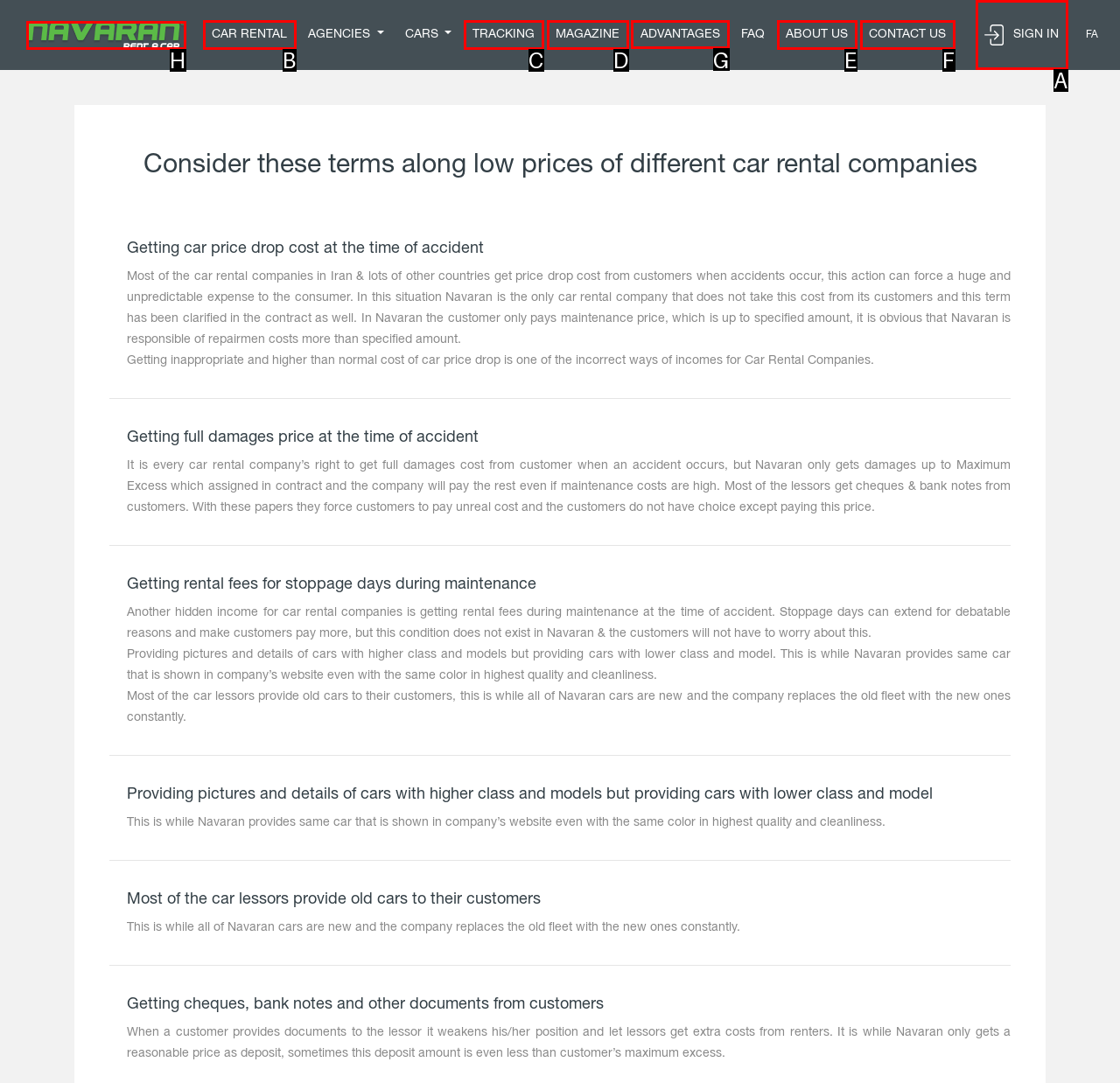For the task: Read about advantages, tell me the letter of the option you should click. Answer with the letter alone.

G